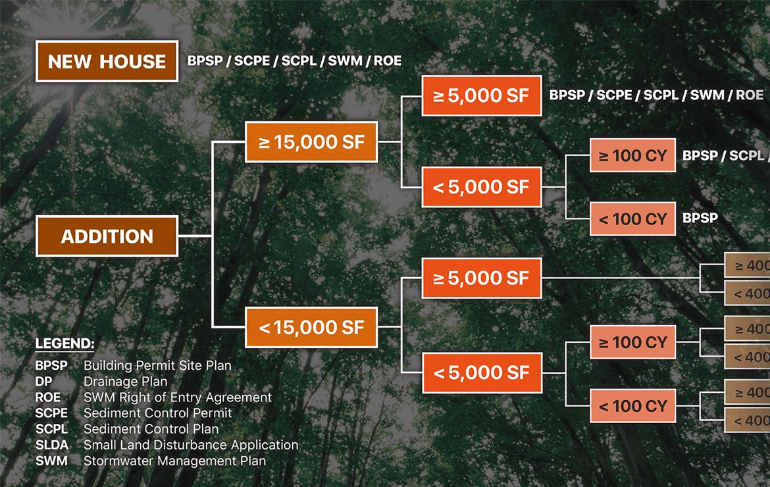Elaborate on the contents of the image in great detail.

The image titled "Introducing CAS Engineering’s Montgomery County Sediment Control Flow Chart" presents a detailed flowchart designed to guide users through the sediment control permitting process for construction projects in Montgomery County. 

On the left side, the chart delineates two main categories: "NEW HOUSE" and "ADDITIONS," each leading to various requirements based on the size of the area being developed, measured in square feet (SF). The flowchart provides specific guidelines depending on whether the area exceeds 15,000 SF or falls below it, and similarly for addition projects. 

Icons and abbreviations such as BPSP, SCPL, and SWM are integrated into the flowchart for quick reference, representing key documents needed for compliance, including Building Permit Site Plan (BPSP) and Sediment Control Plan (SCPL). The color-coded boxes visually categorize requirements based on quantity (e.g., cubic yards of soil excavation) and property size, making it an essential tool for engineering projects aimed at effective sediment management. 

This educational resource reflects CAS Engineering's commitment to enhancing understanding of regulatory necessities in environmental management and construction.